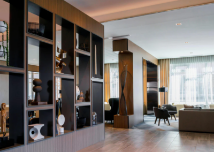Create a vivid and detailed description of the image.

The image showcases a modern and stylish interior of a hotel lobby, featuring a sophisticated design that merges contemporary aesthetics with local artistry. In the foreground, a custom-built shelf displays an array of decorative objects, adding a touch of elegance to the space. The warm wooden tones contrast beautifully with the stylish furnishings visible in the background, which include comfortable seating areas adorned with soft textiles. Natural light streams in through large windows, enhancing the inviting atmosphere and highlighting the seamless integration of urban design with Southern hospitality. This setting reflects a commitment to modern convenience, making it an appealing choice for travelers seeking comfort and style.